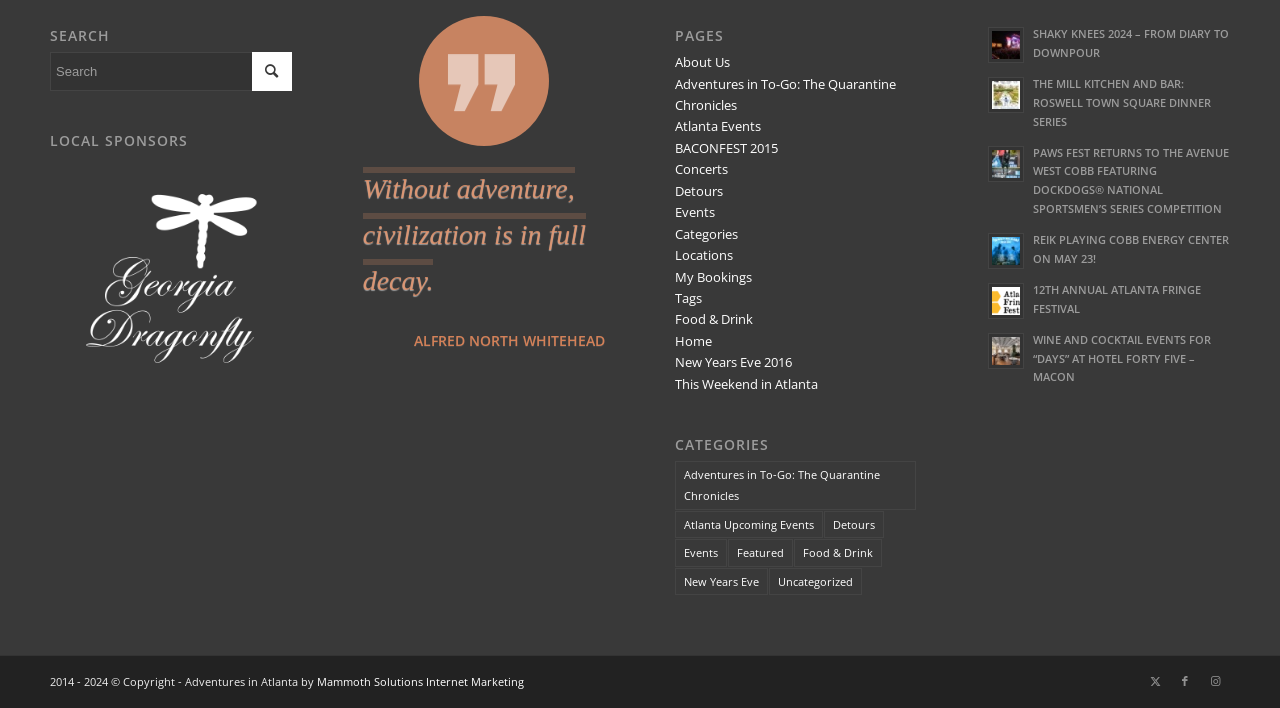What is the main theme of this website?
Please provide a comprehensive and detailed answer to the question.

Based on the webpage structure and content, it appears that the main theme of this website is about adventures and events in Atlanta, with various categories and links to specific events and articles.